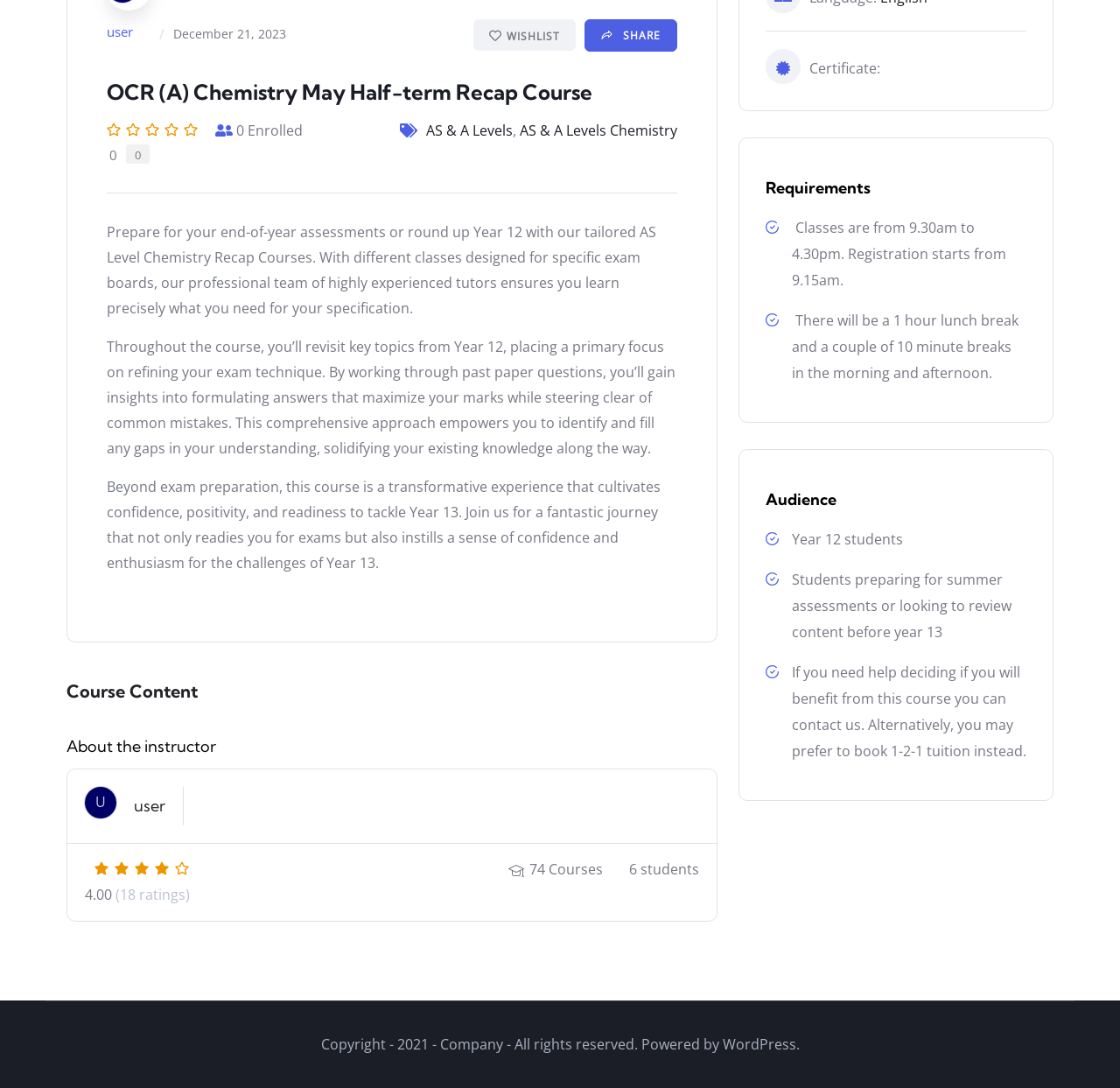How many ratings does the course have?
Look at the image and answer the question using a single word or phrase.

18